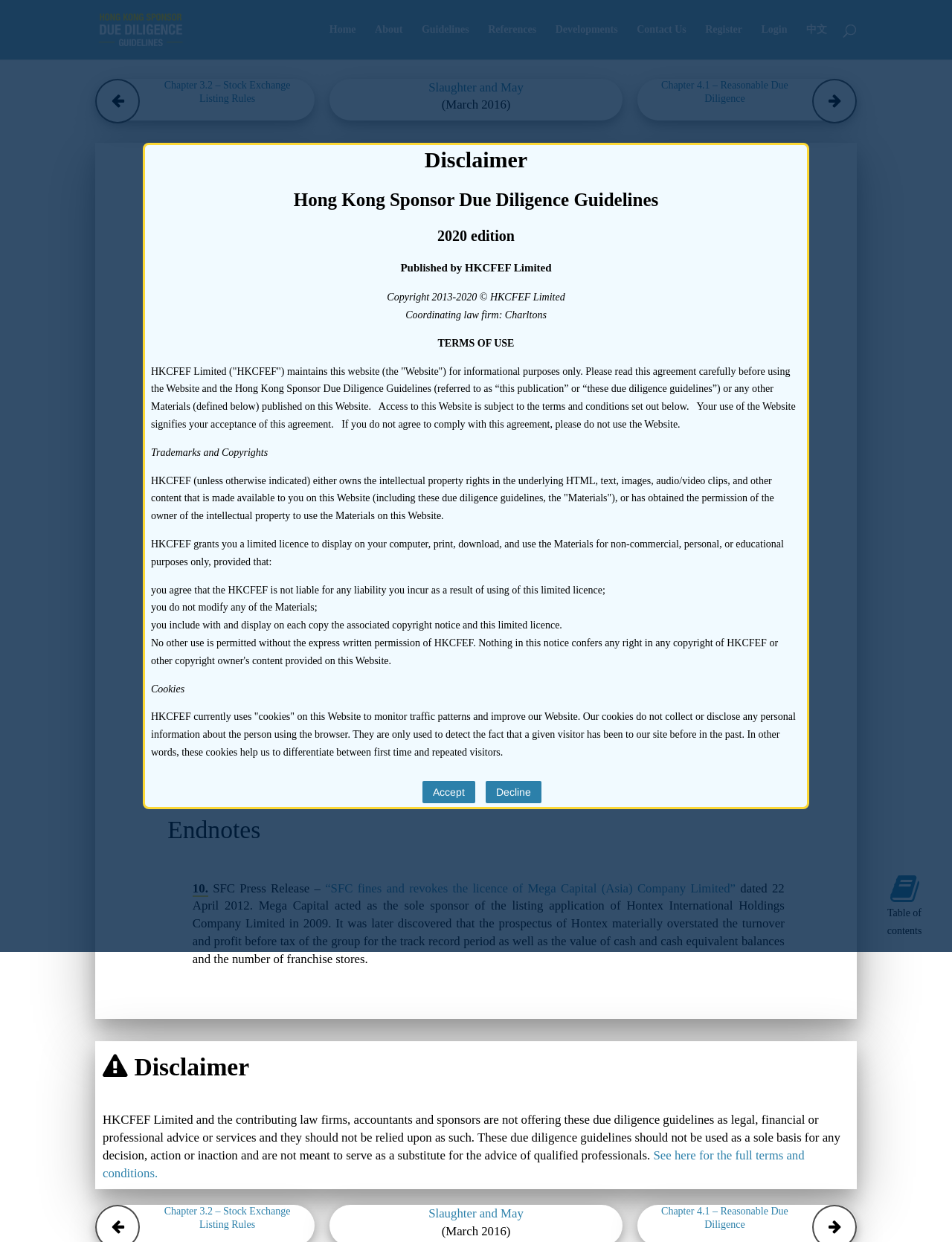Explain the webpage in detail, including its primary components.

This webpage is about the Hong Kong Sponsor Due Diligence Guidelines, specifically the 2020 edition. At the top, there is a navigation bar with links to "Home", "About", "Guidelines", "References", "Developments", "Contact Us", "Register", "Login", and "中文". Below the navigation bar, there is a search bar with a button to initiate the search.

The main content of the webpage is divided into sections, each with a heading and a series of paragraphs. The first section appears to be an introduction to the guidelines, with a brief overview of the role of a sponsor and the importance of professional scepticism. The subsequent sections provide more detailed guidance on specific aspects of due diligence, including reviewing responses to due diligence questions and examples of what constitutes inadequate due diligence.

Throughout the webpage, there are links to other relevant resources, such as the Stock Exchange Listing Rules and press releases from the Securities and Futures Commission. There are also footnotes and endnotes that provide additional information and references.

At the bottom of the webpage, there is a disclaimer that outlines the terms of use for the website and the guidelines. This includes a statement that the guidelines are not intended to be legal, financial, or professional advice, and that users should not rely solely on the guidelines for making decisions. There are also sections on trademarks and copyrights, cookies, and liability.

On the right-hand side of the webpage, there is a table of contents that allows users to quickly navigate to specific sections of the guidelines.